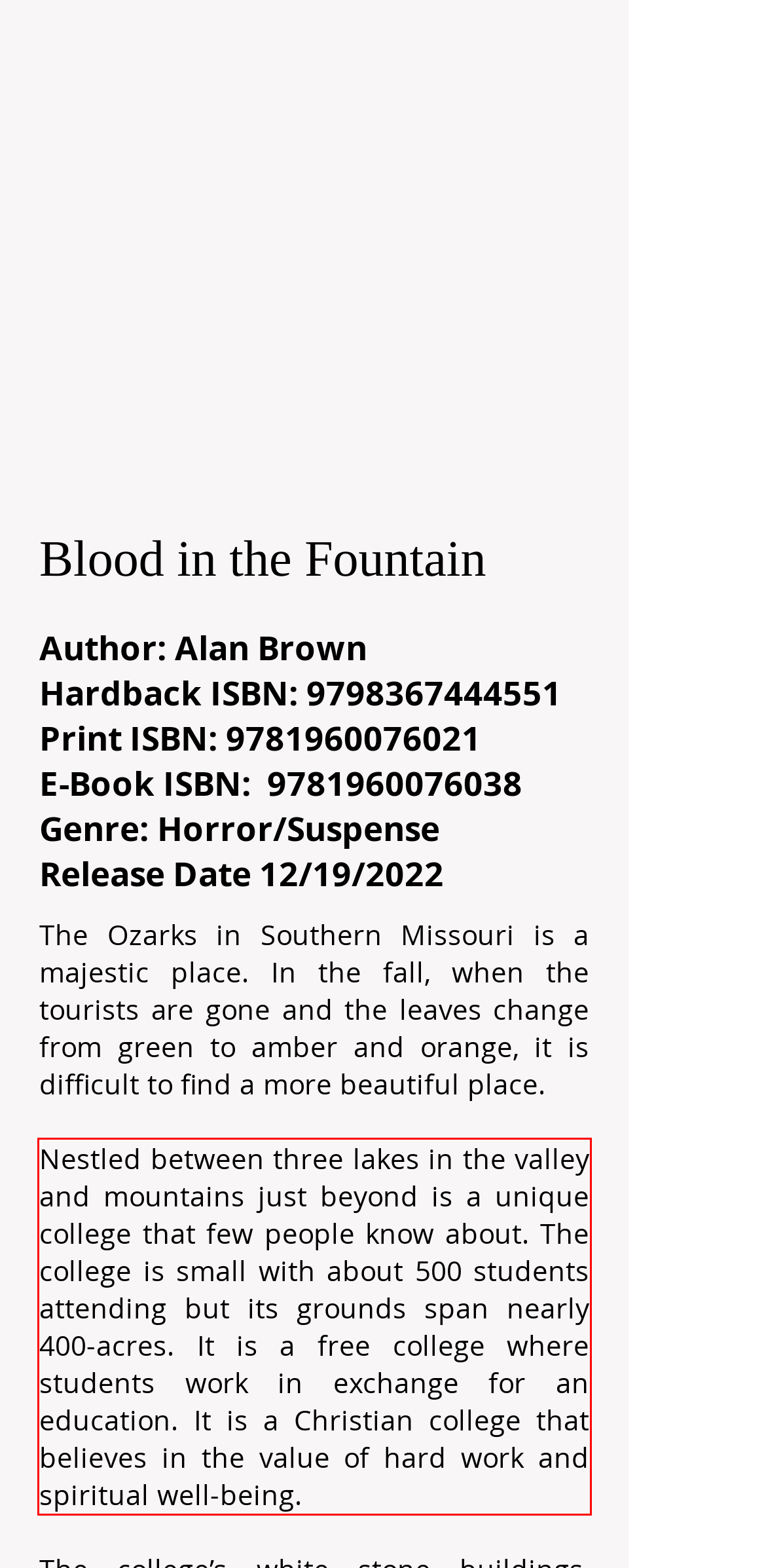Using the provided webpage screenshot, recognize the text content in the area marked by the red bounding box.

Nestled between three lakes in the valley and mountains just beyond is a unique college that few people know about. The college is small with about 500 students attending but its grounds span nearly 400-acres. It is a free college where students work in exchange for an education. It is a Christian college that believes in the value of hard work and spiritual well-being.